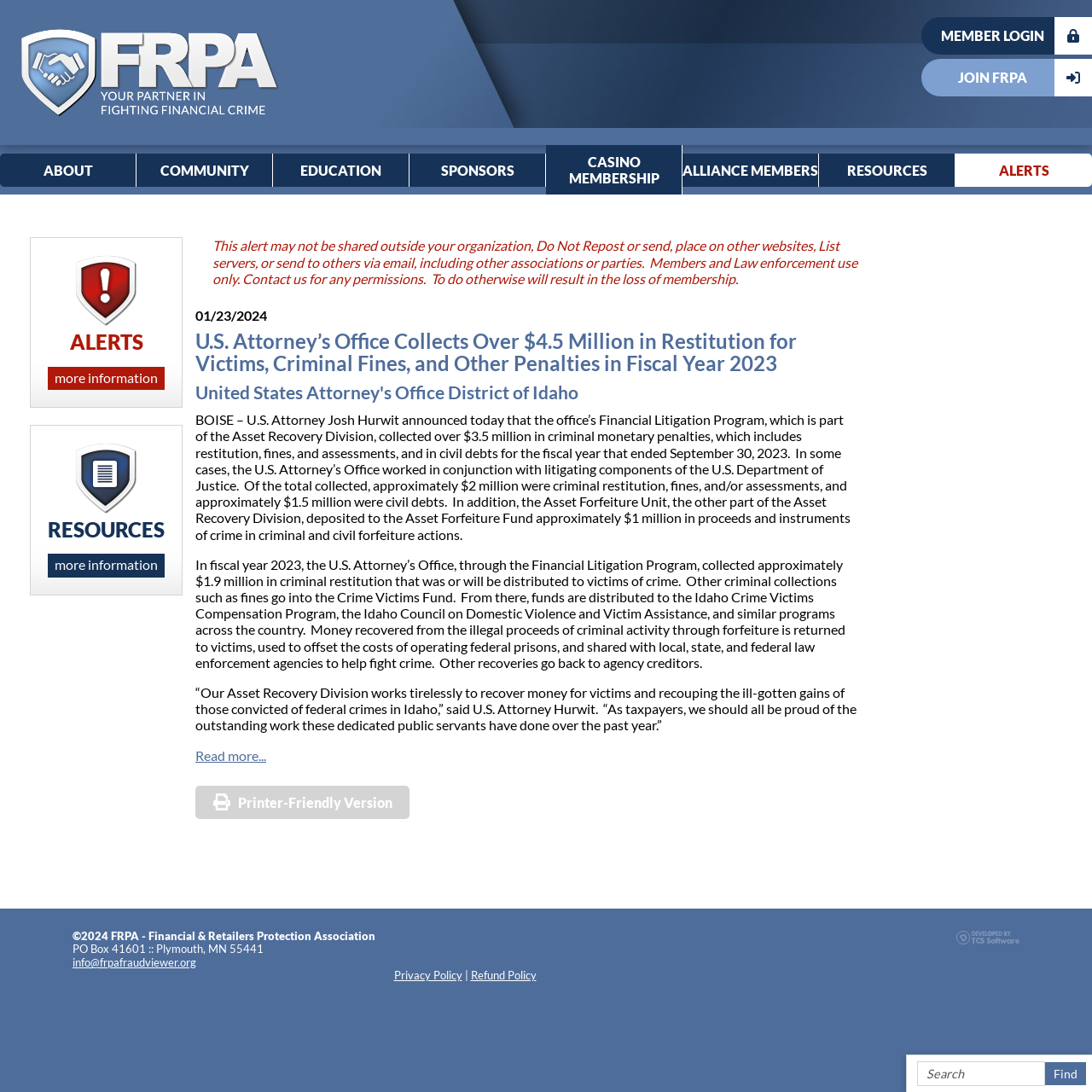What is the purpose of the Asset Forfeiture Unit?
Utilize the image to construct a detailed and well-explained answer.

The answer can be inferred from the text 'the Asset Forfeiture Unit, the other part of the Asset Recovery Division, deposited to the Asset Forfeiture Fund approximately $1 million in proceeds and instruments of crime in criminal and civil forfeiture actions.' which explains the role of the Asset Forfeiture Unit.